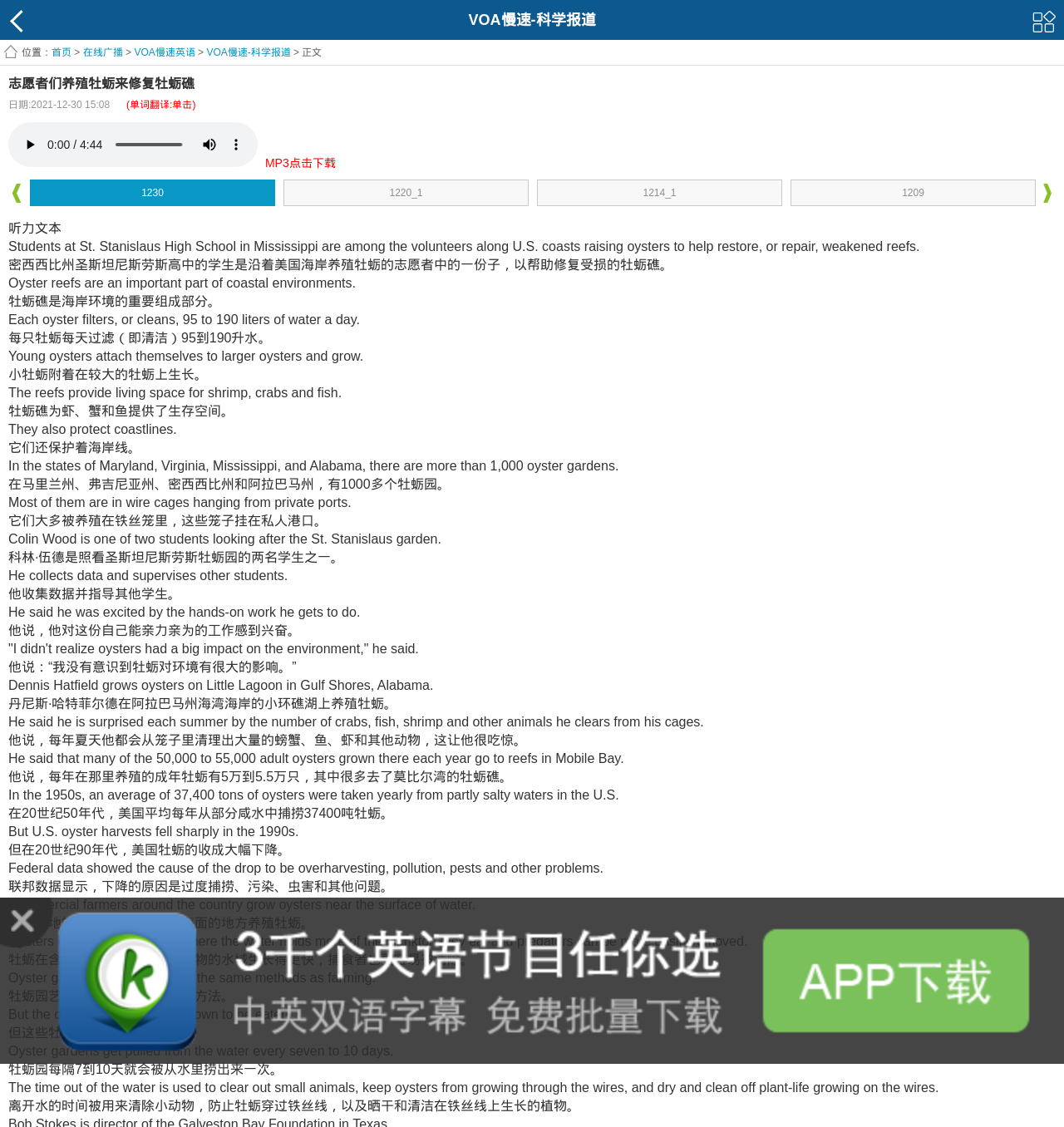Identify the bounding box coordinates for the element you need to click to achieve the following task: "go to VOA慢速英语". Provide the bounding box coordinates as four float numbers between 0 and 1, in the form [left, top, right, bottom].

[0.126, 0.041, 0.183, 0.052]